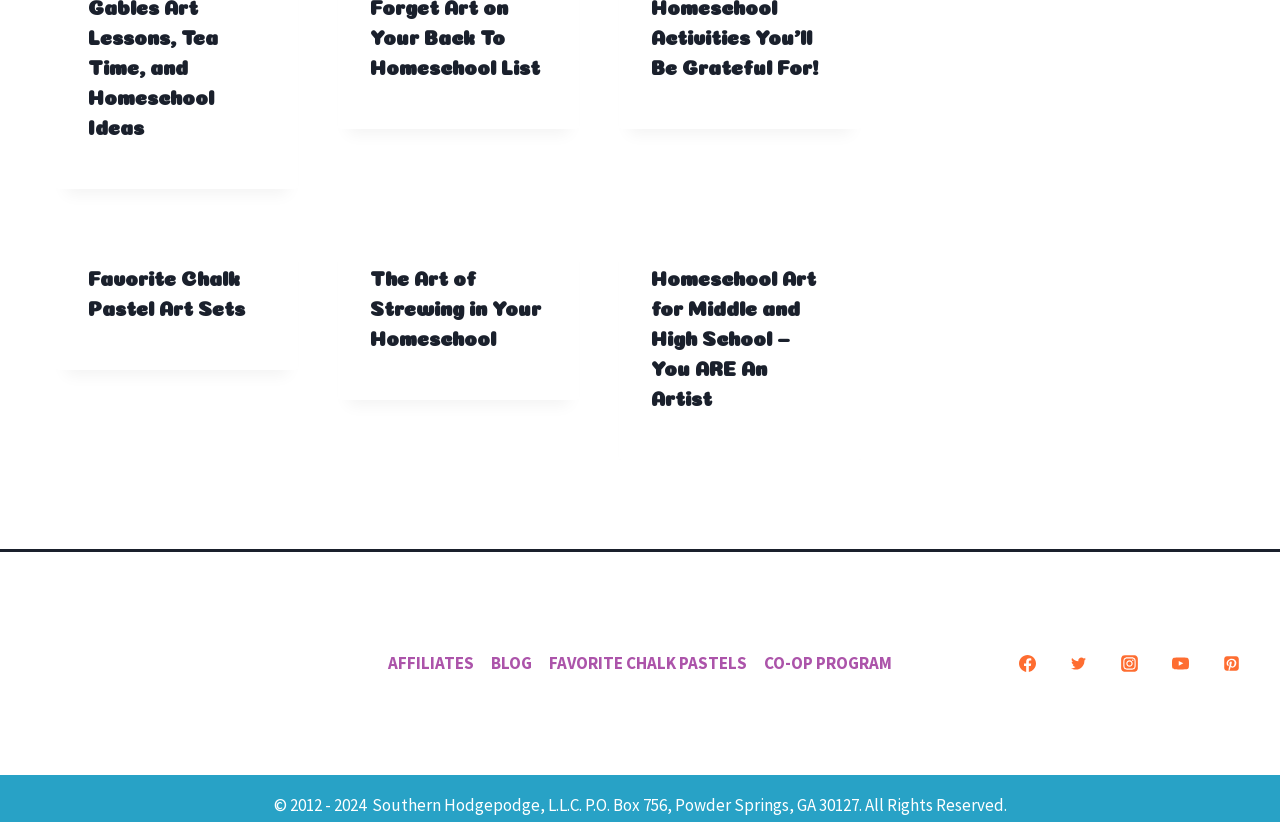Find the bounding box coordinates for the area that should be clicked to accomplish the instruction: "Click on 'Favorite Chalk Pastel Art Sets'".

[0.069, 0.329, 0.191, 0.378]